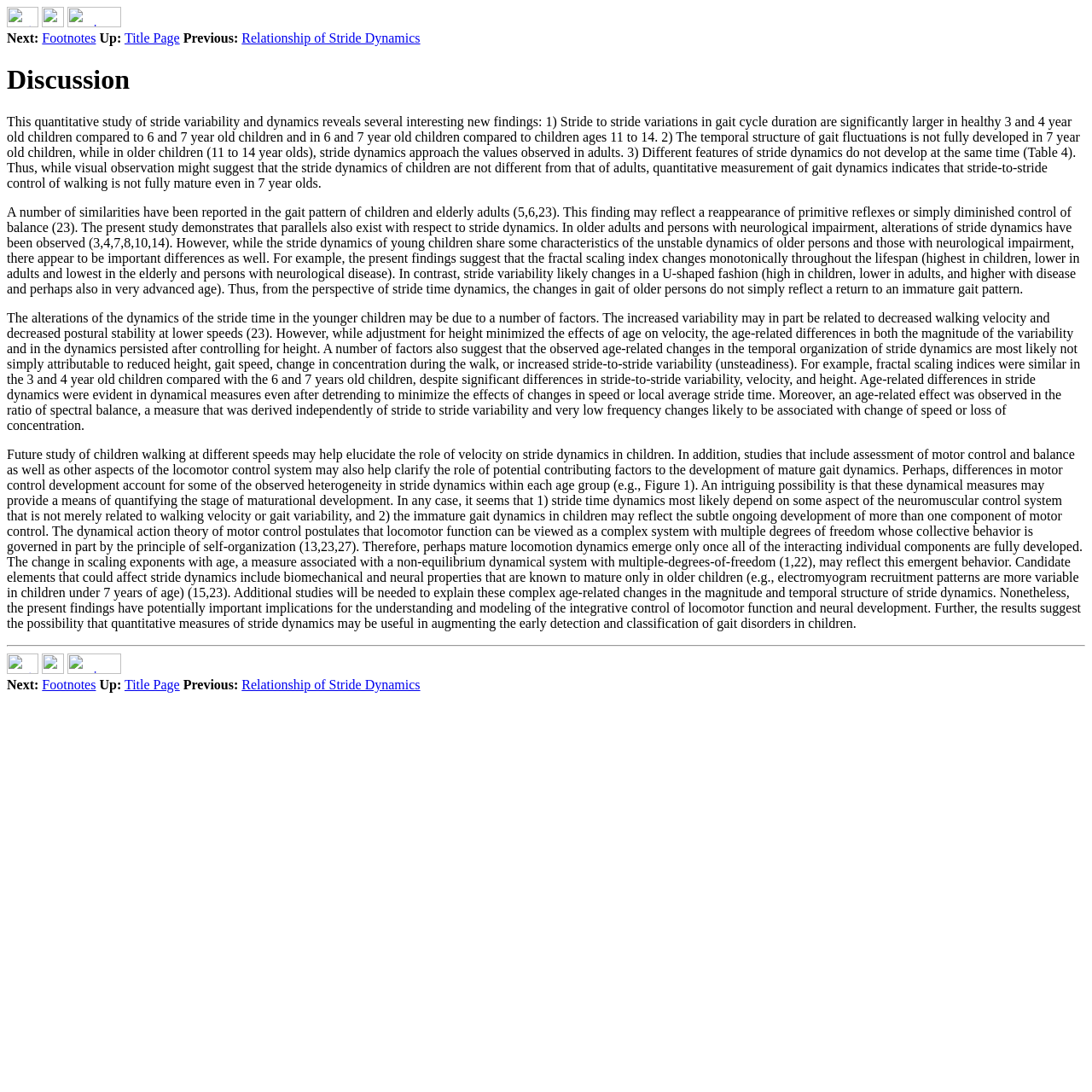What is the purpose of studying stride dynamics?
Please utilize the information in the image to give a detailed response to the question.

The study suggests that quantitative measures of stride dynamics may be useful in augmenting the early detection and classification of gait disorders in children, implying that the purpose of studying stride dynamics is to better understand and potentially diagnose gait disorders.